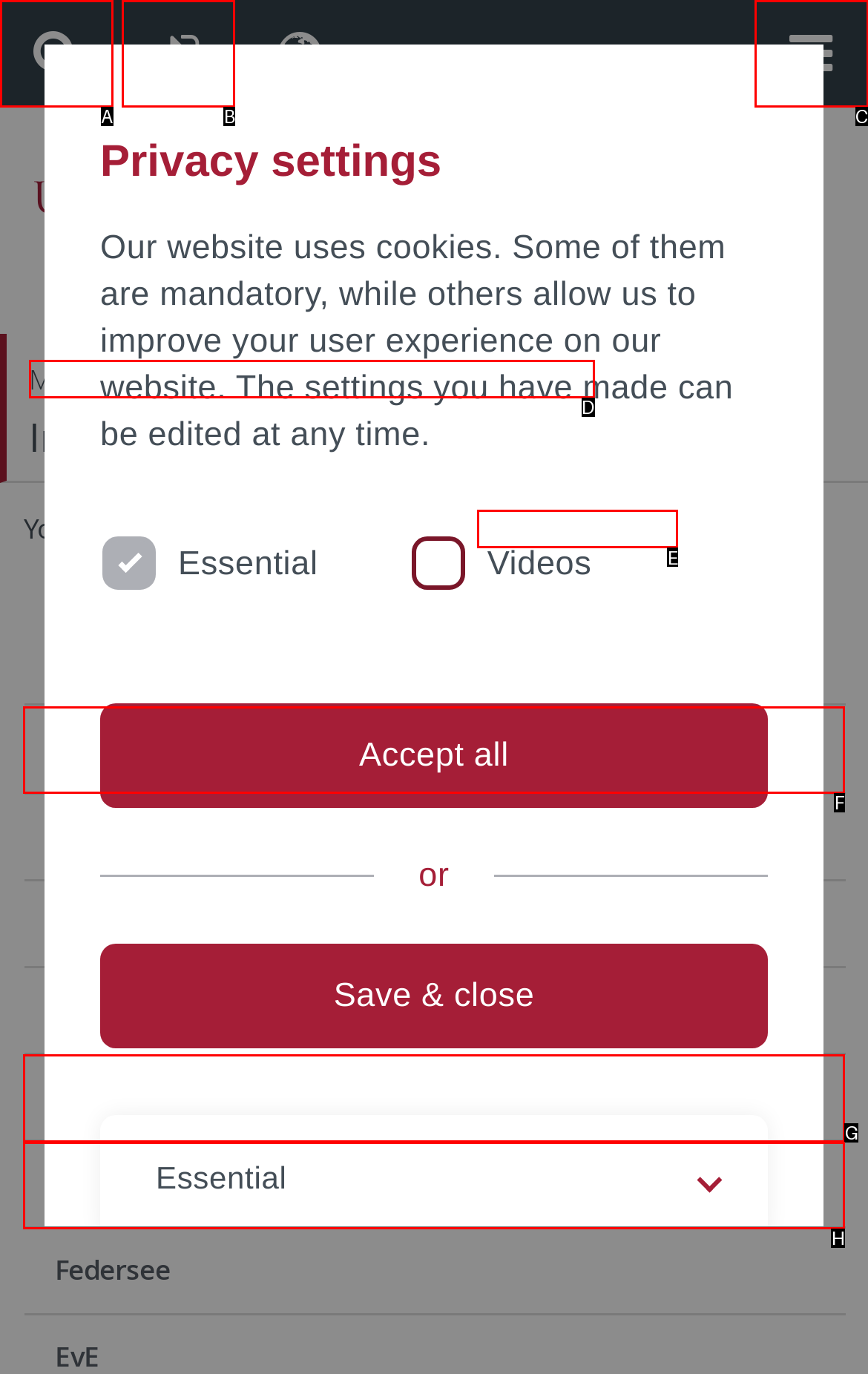Match the description: Mathematisch-Naturwissenschaftliche Fakultät to one of the options shown. Reply with the letter of the best match.

D